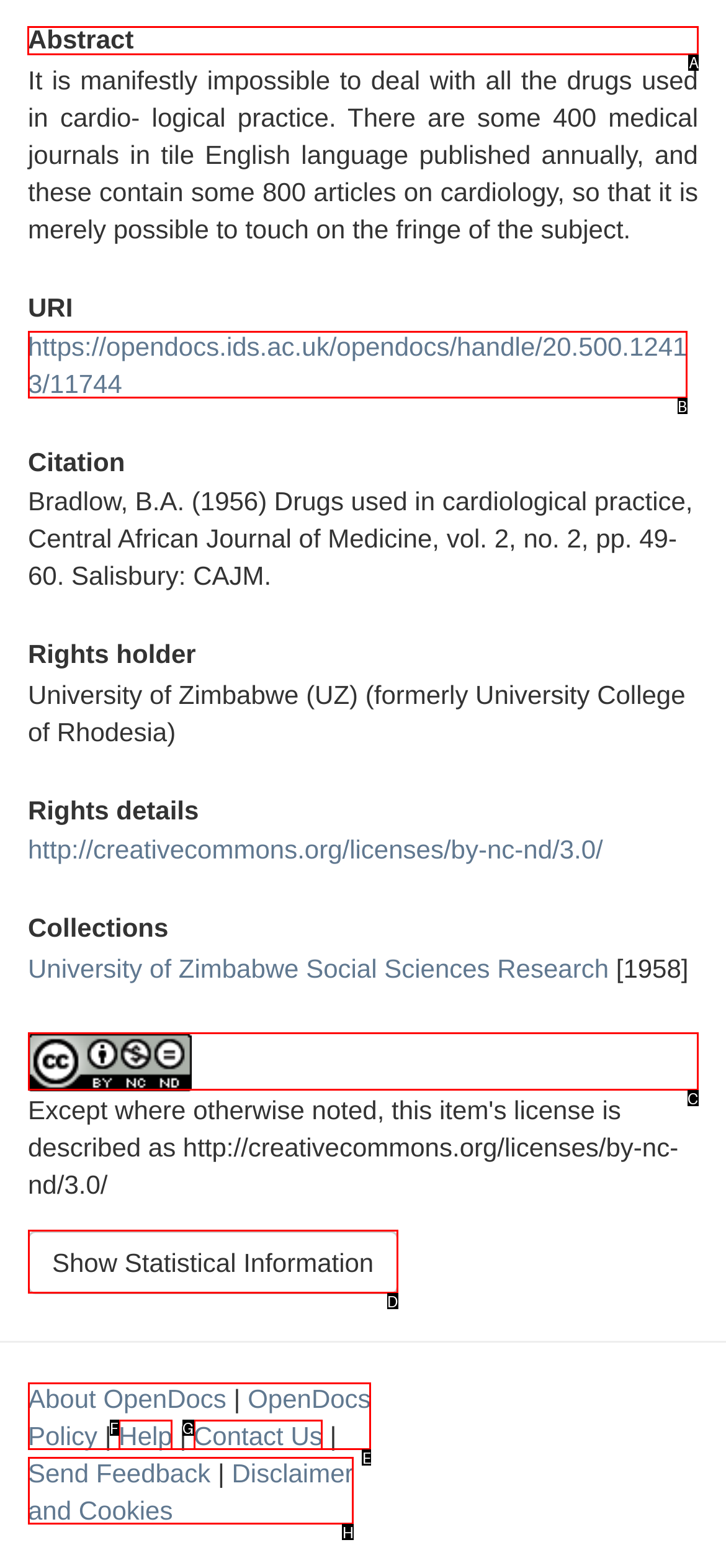Determine the correct UI element to click for this instruction: View abstract. Respond with the letter of the chosen element.

A